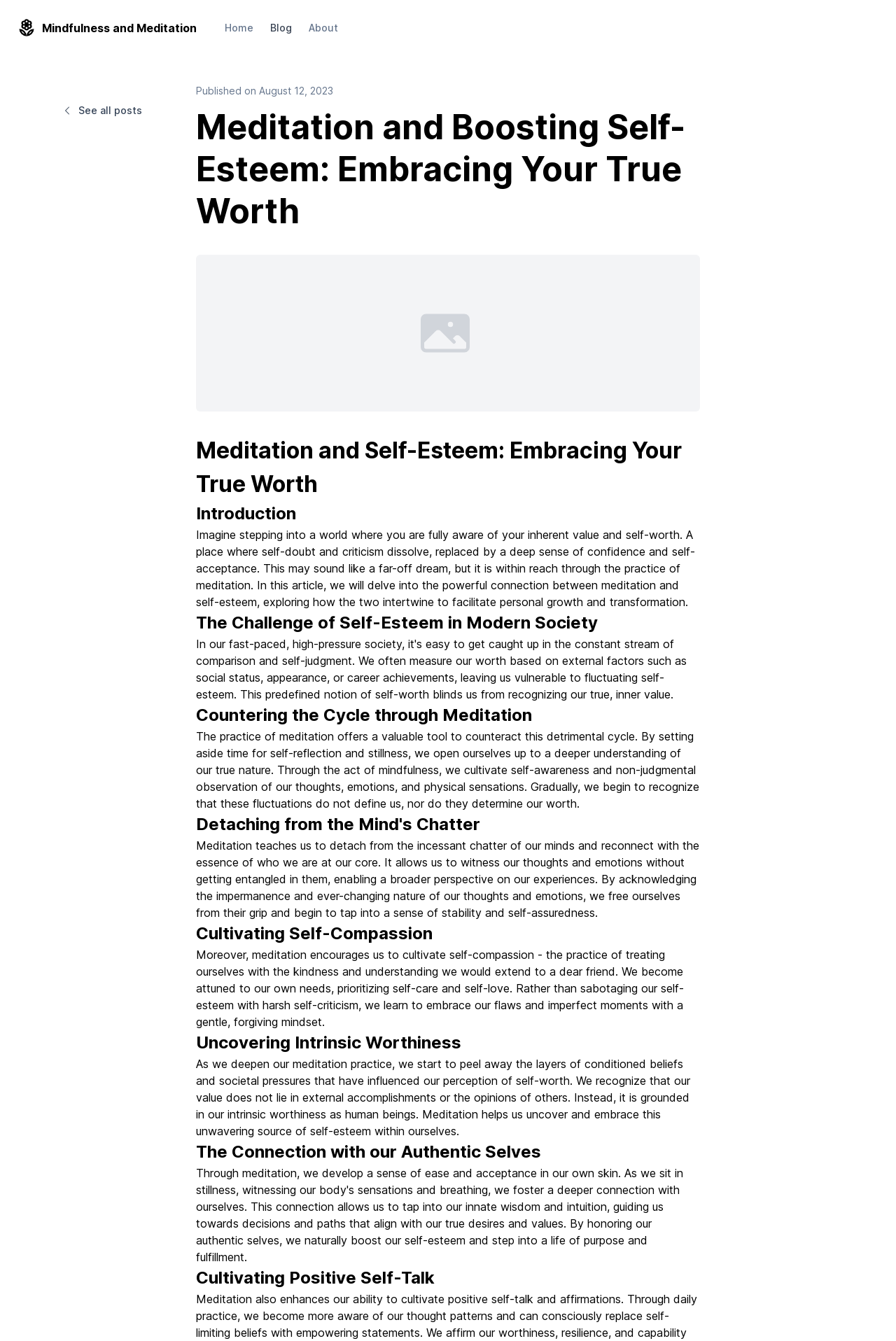Extract the main title from the webpage and generate its text.

Meditation and Boosting Self-Esteem: Embracing Your True Worth